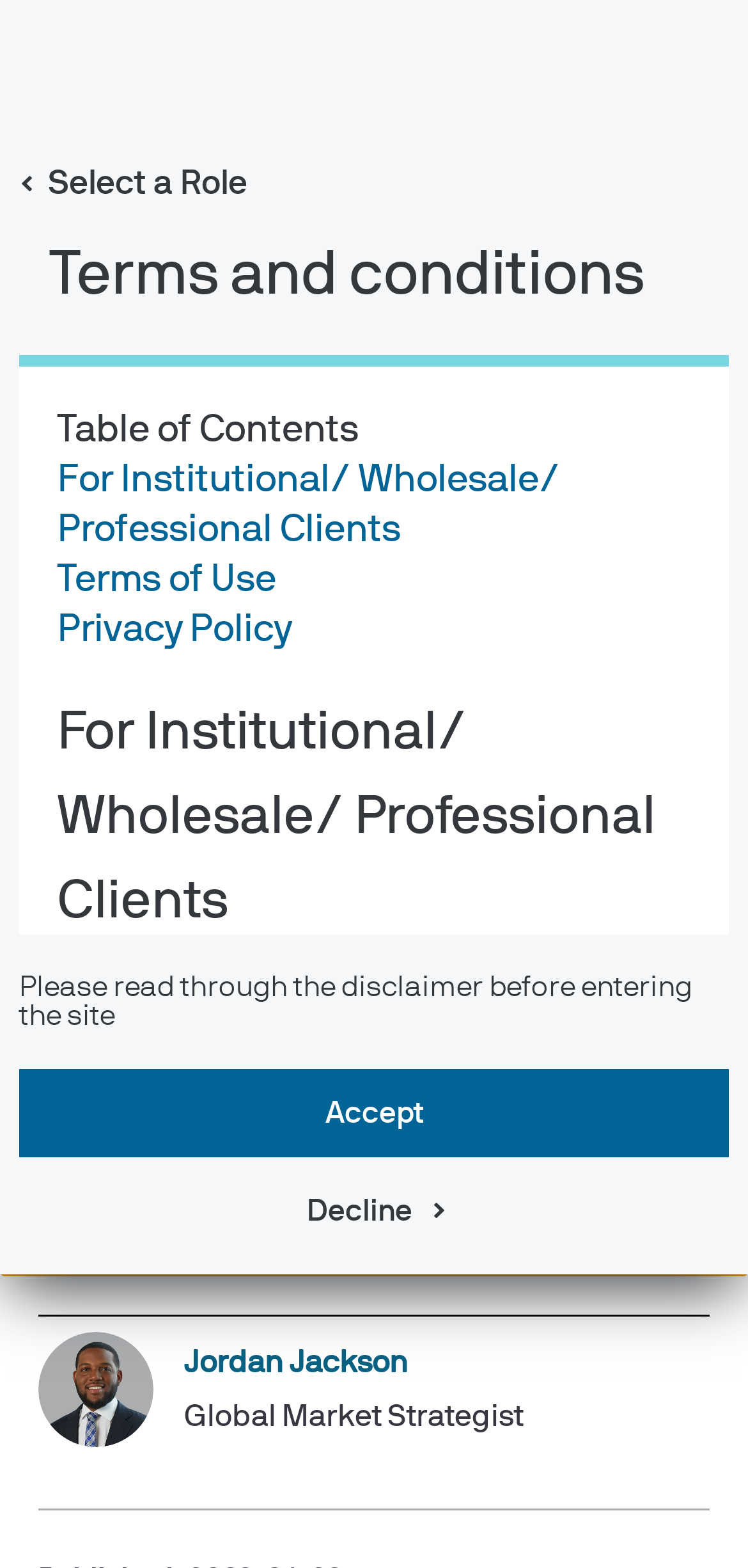Please identify the bounding box coordinates of the clickable region that I should interact with to perform the following instruction: "Click the search button". The coordinates should be expressed as four float numbers between 0 and 1, i.e., [left, top, right, bottom].

[0.721, 0.032, 0.81, 0.075]